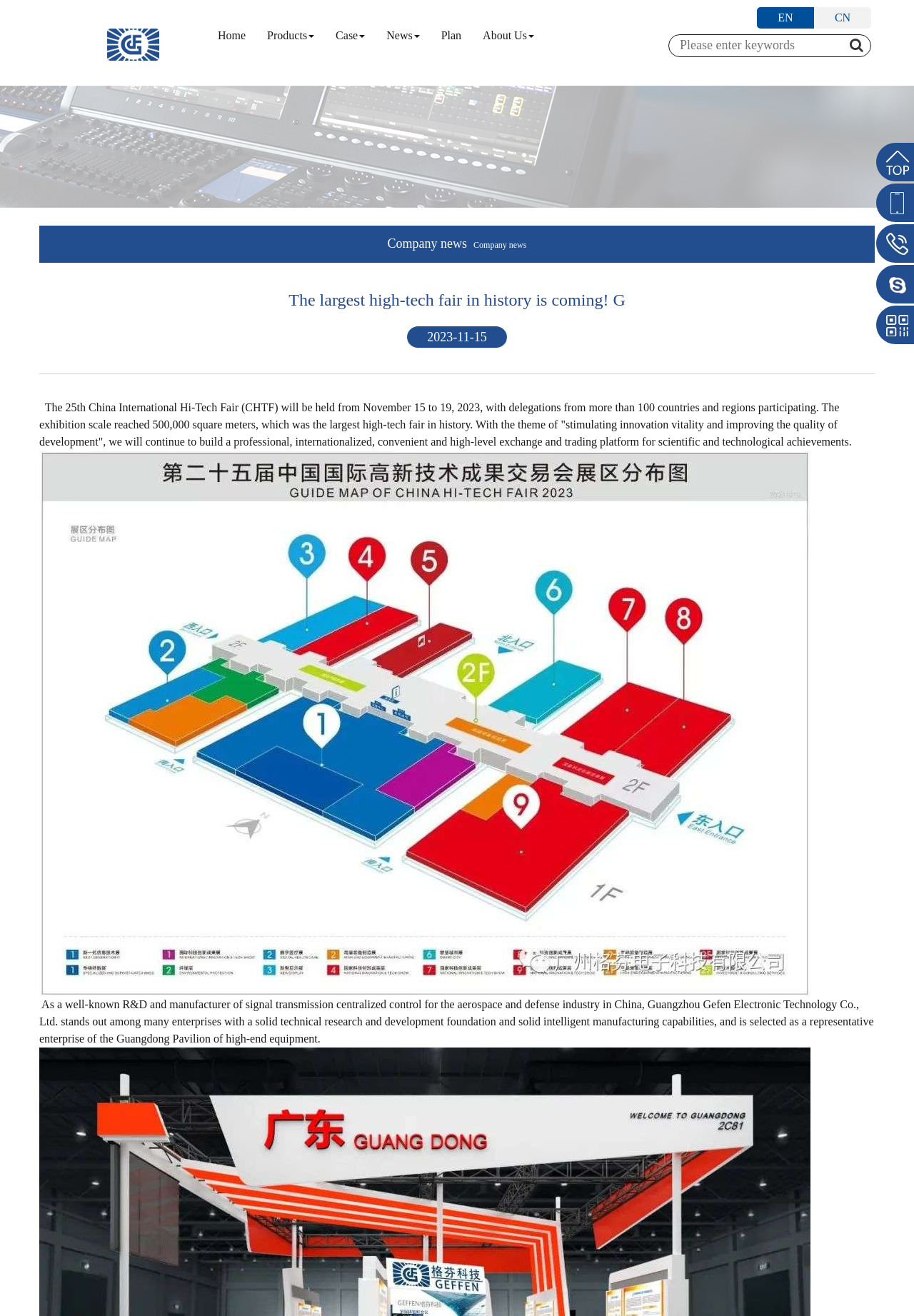What is the date of the 25th China International Hi-Tech Fair?
From the screenshot, supply a one-word or short-phrase answer.

November 15 to 19, 2023